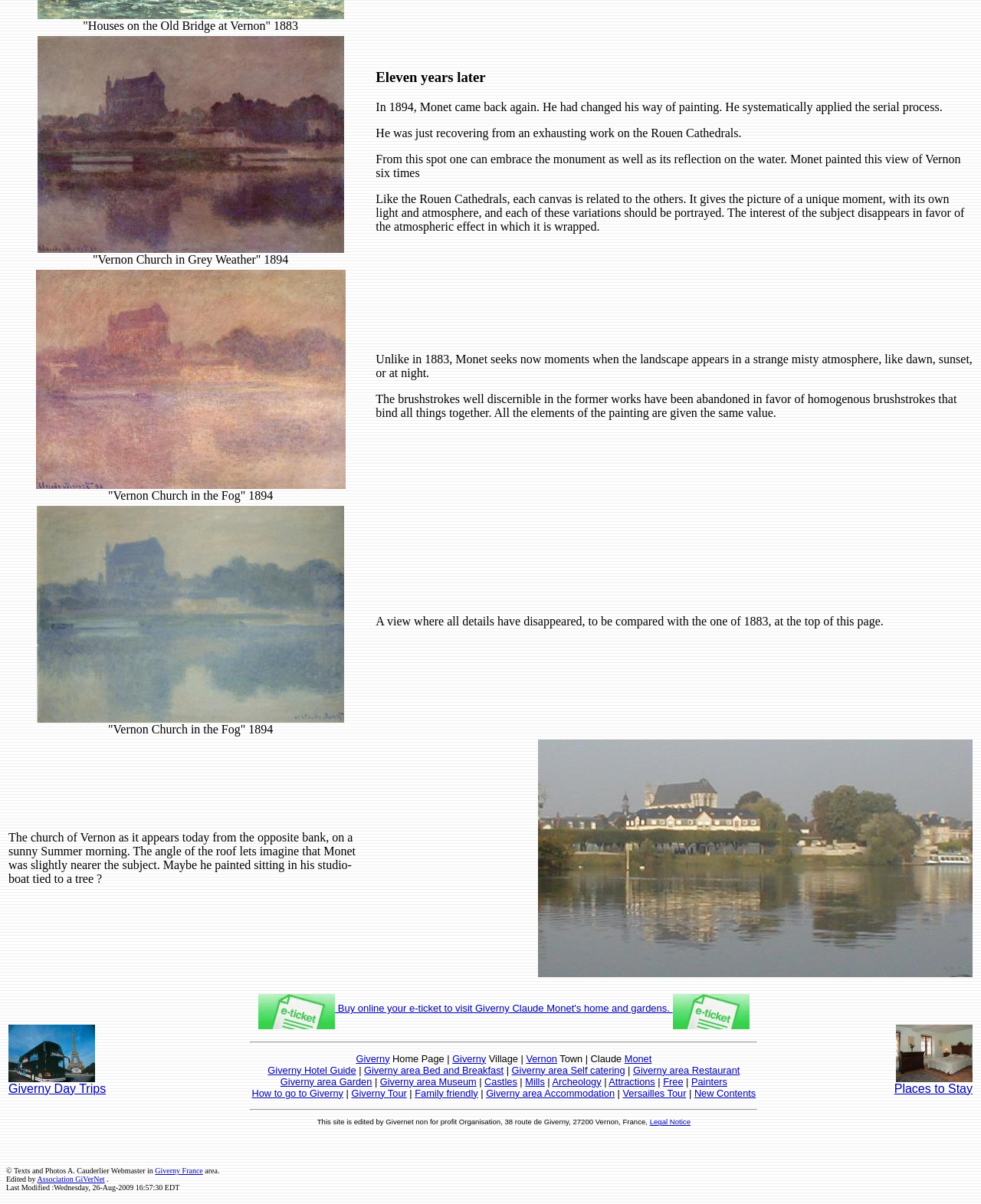Please reply to the following question with a single word or a short phrase:
What is the name of the artist who painted the church?

Monet